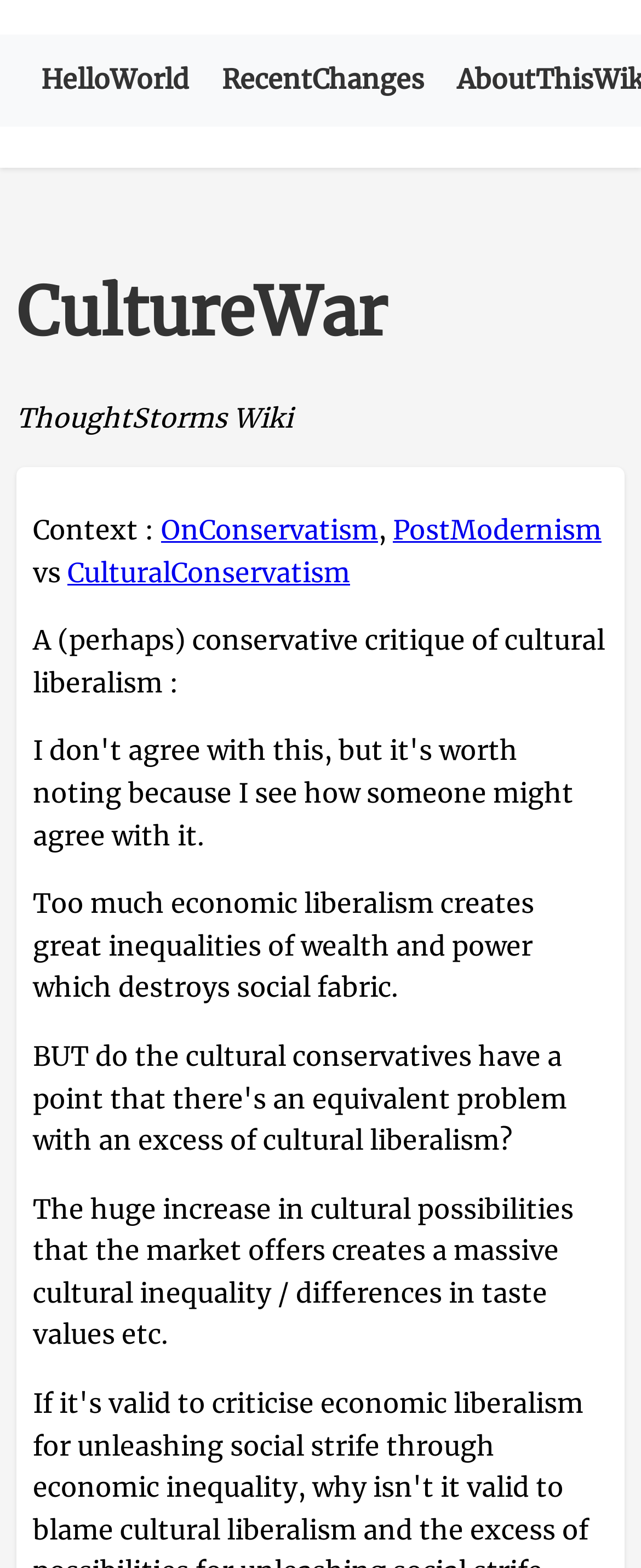Using the information in the image, give a comprehensive answer to the question: 
What is the main topic of this webpage?

Based on the webpage structure and content, the main topic is 'Culture War' which is also indicated by the heading 'CultureWar' on the webpage.